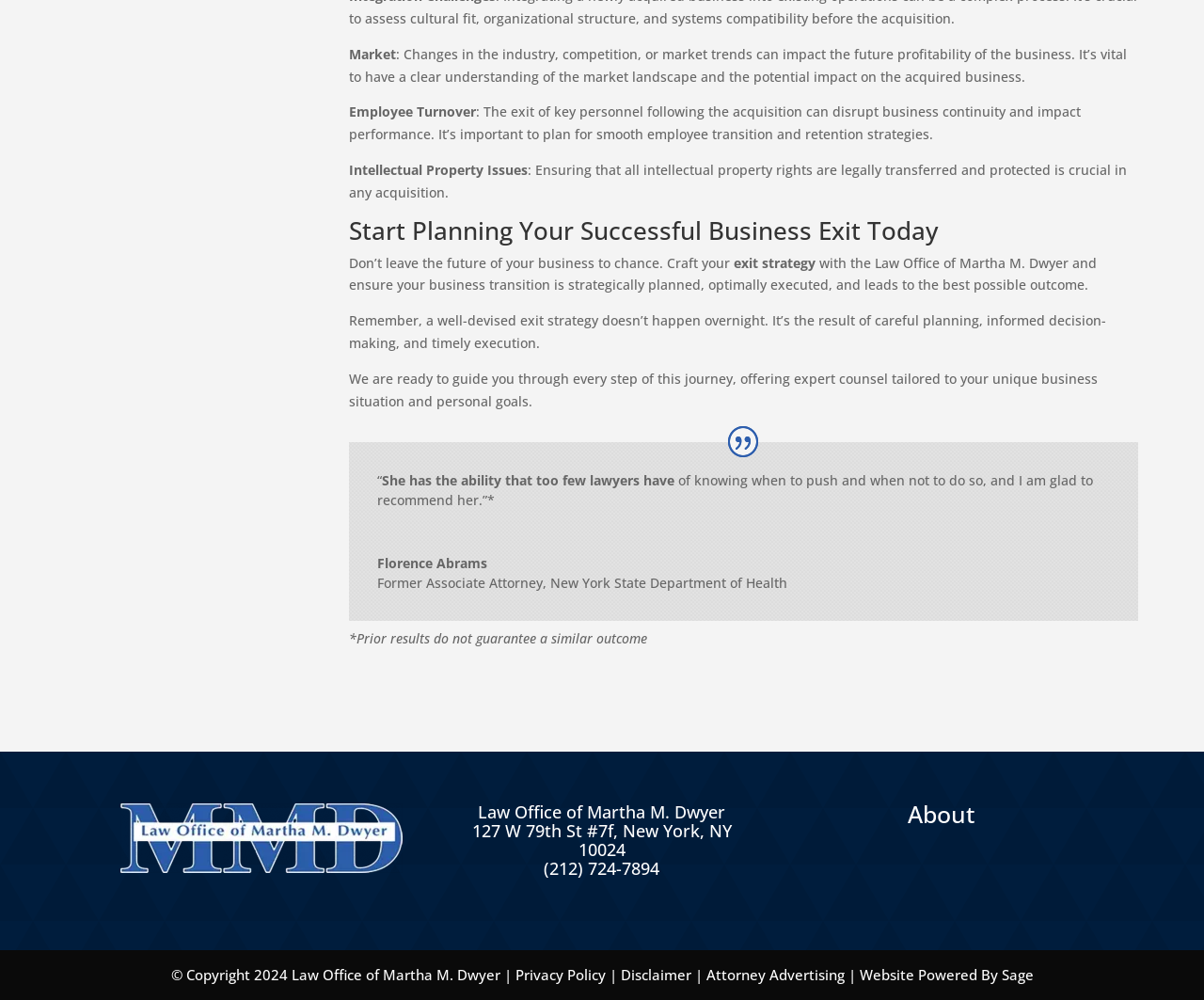Predict the bounding box of the UI element that fits this description: "Follow".

None